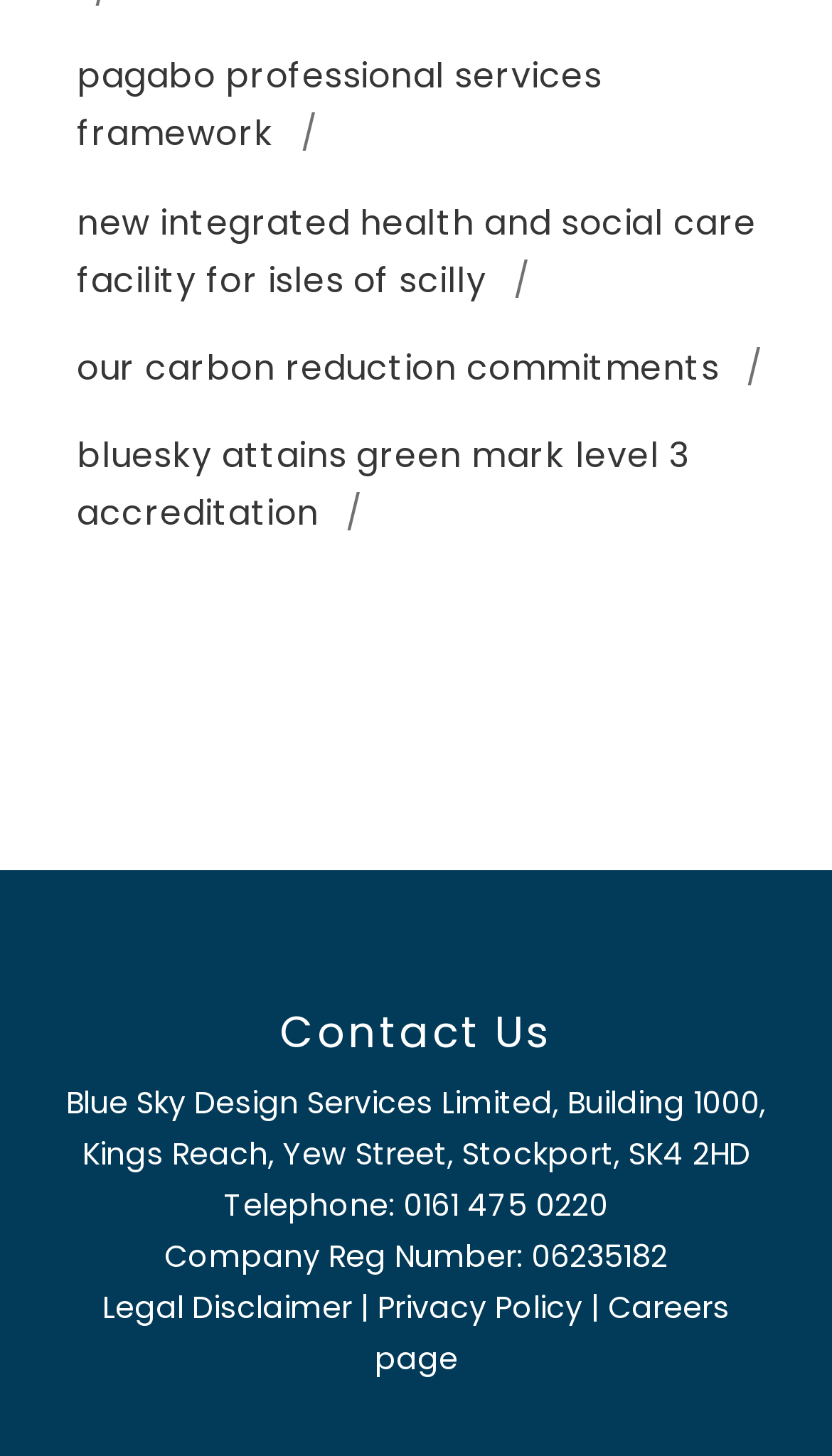Provide your answer to the question using just one word or phrase: What is the company name?

Blue Sky Design Services Limited